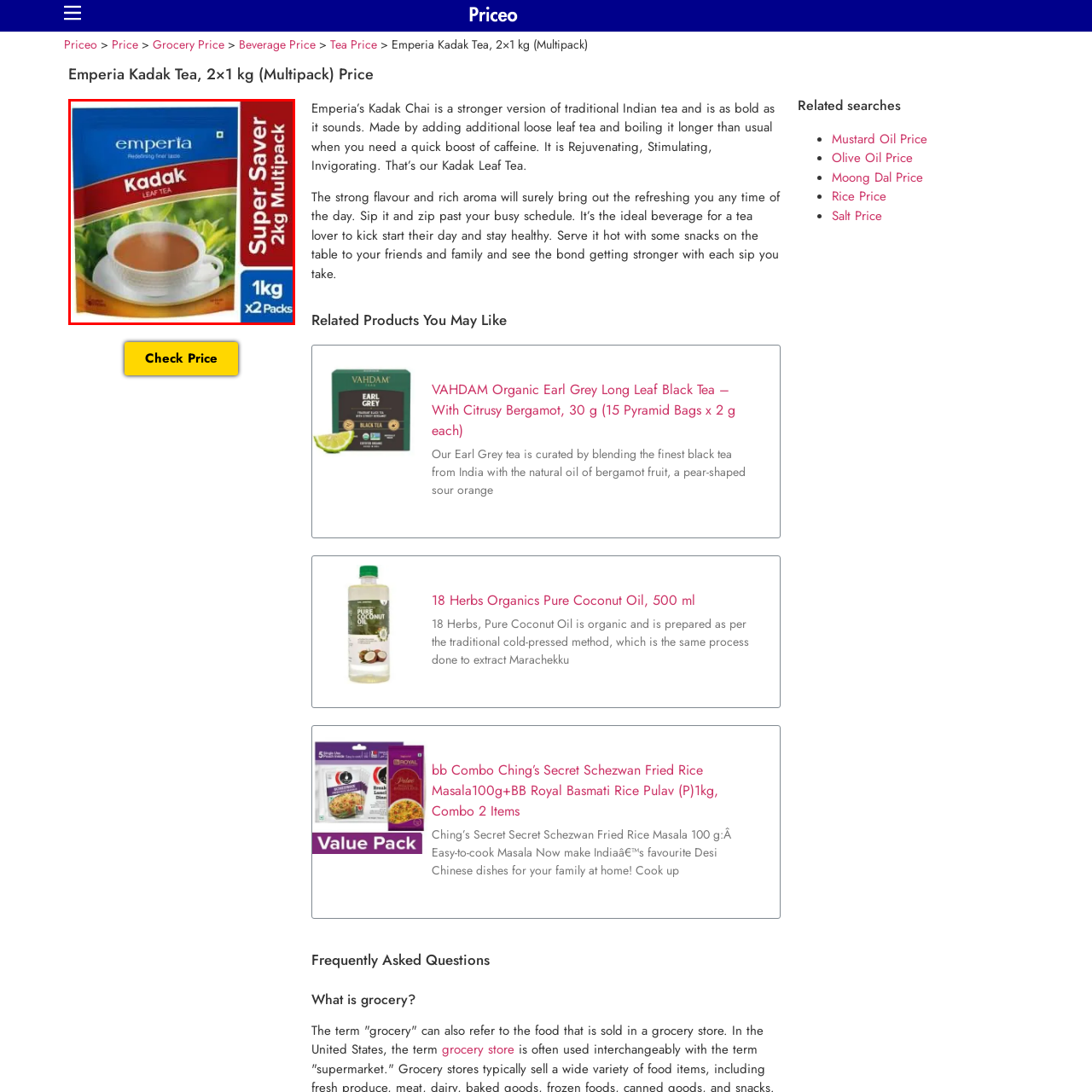Examine the image indicated by the red box and respond with a single word or phrase to the following question:
What is the color of the tea in the teacup?

Dark